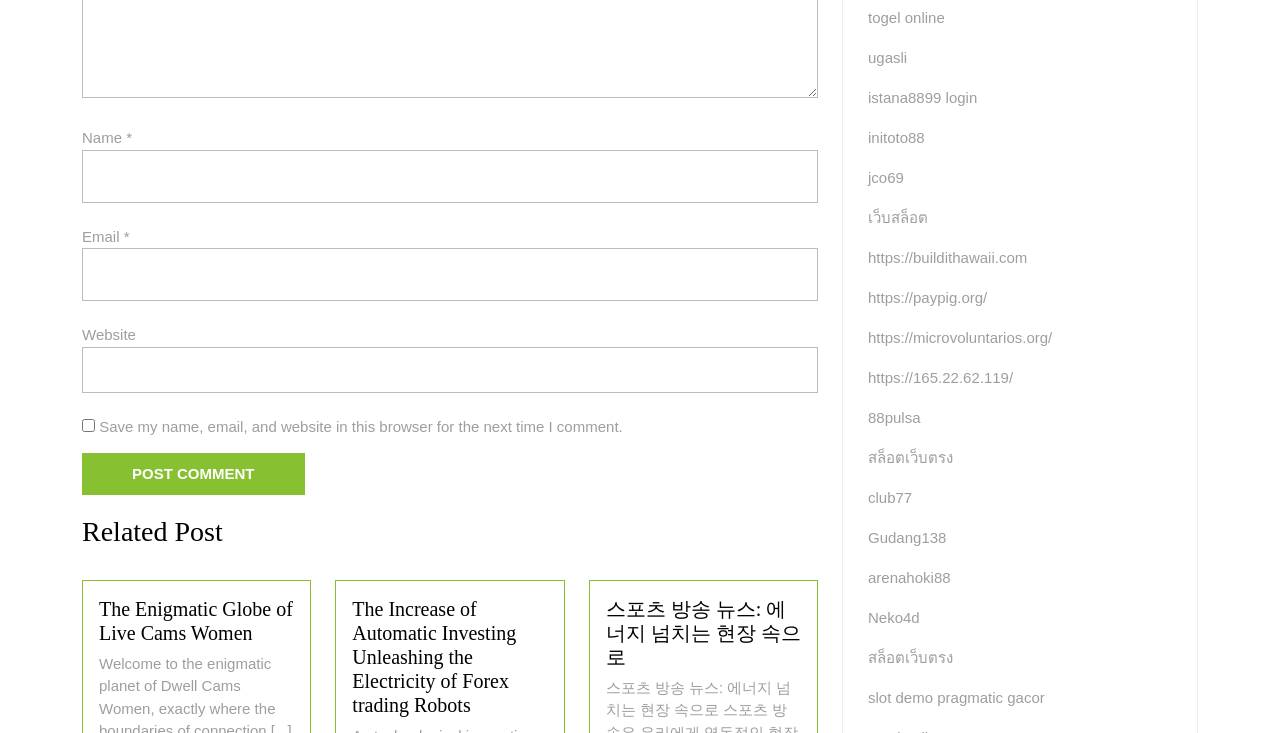Please give a succinct answer to the question in one word or phrase:
What is the text of the button?

Post Comment